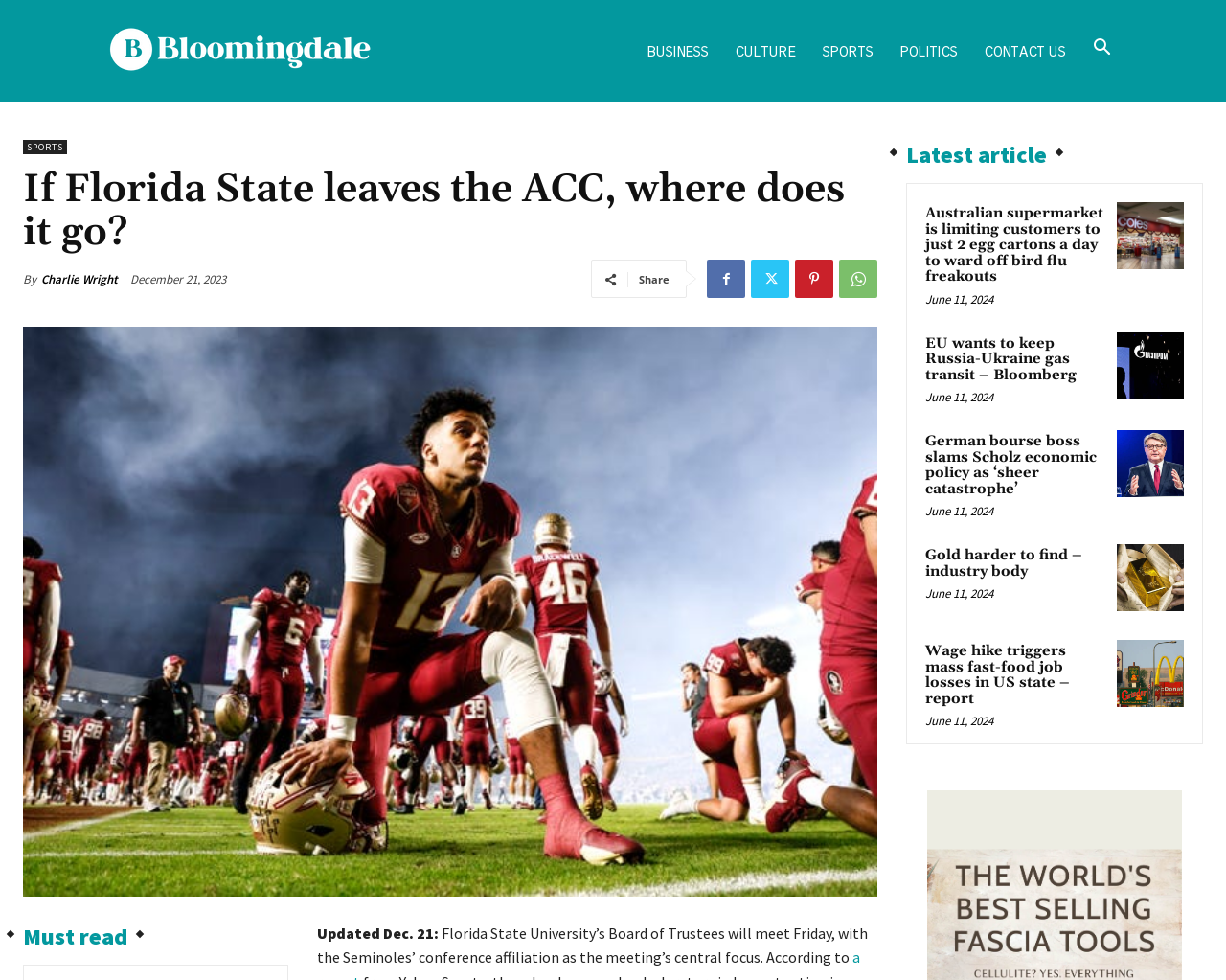Find and indicate the bounding box coordinates of the region you should select to follow the given instruction: "Search for:".

None